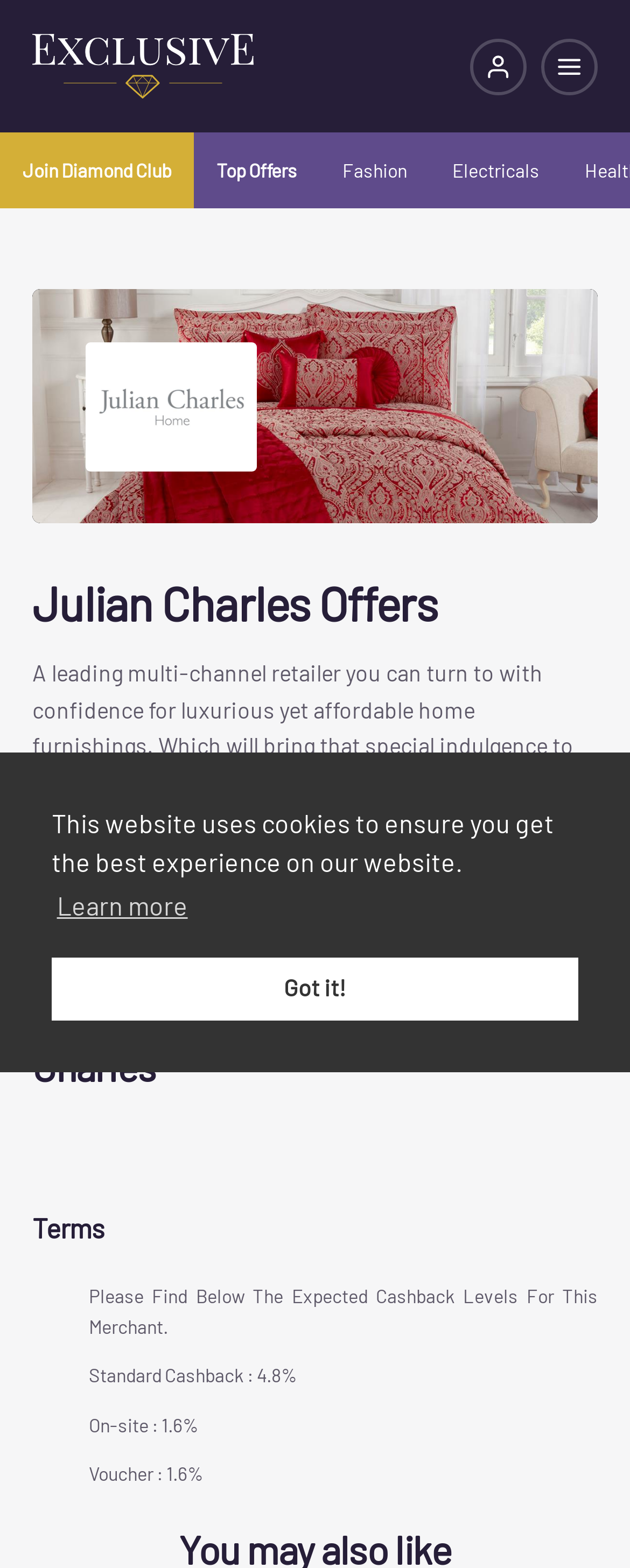Please extract the title of the webpage.

Julian Charles Offers